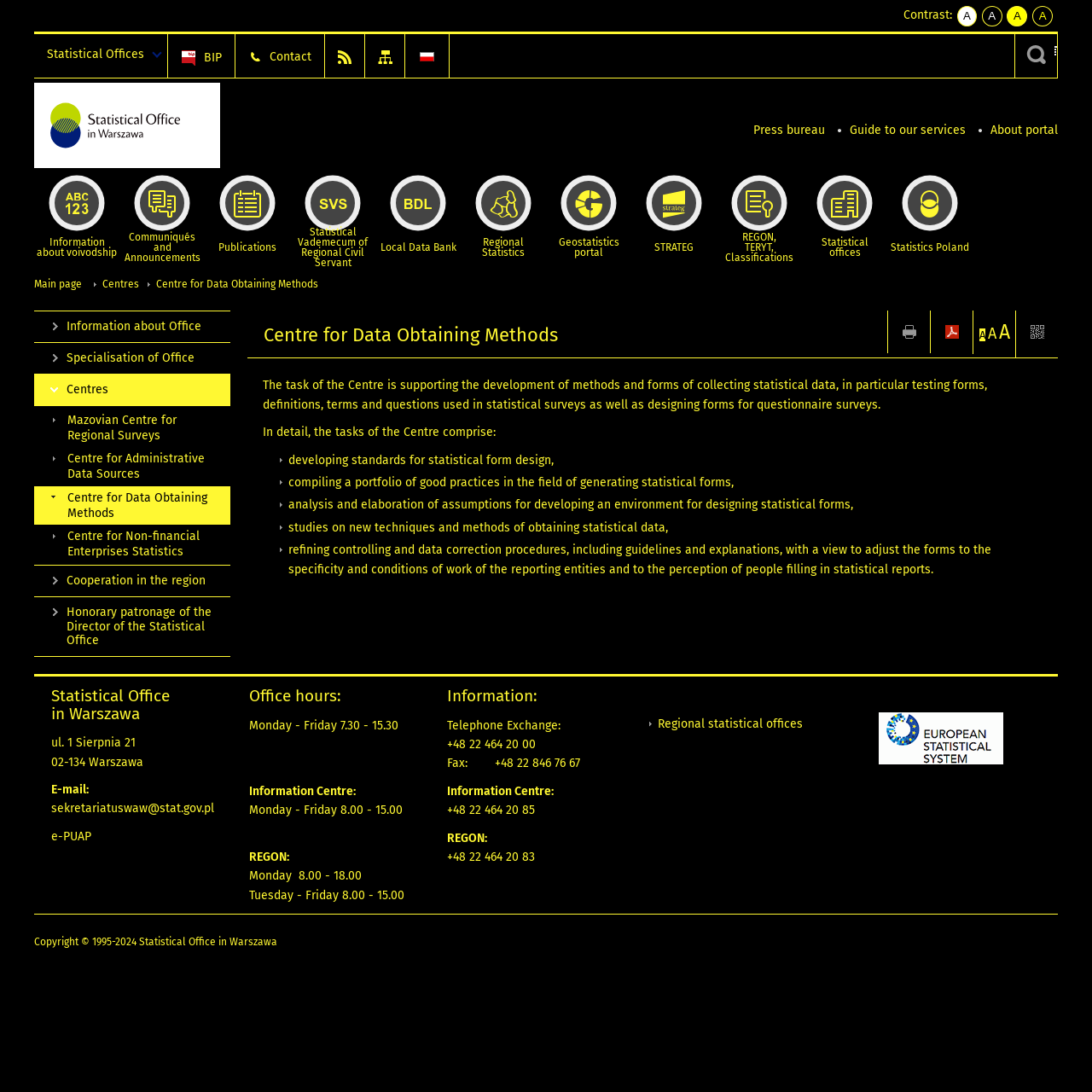Determine the bounding box coordinates of the region that needs to be clicked to achieve the task: "Visit Statistical Offices".

[0.031, 0.031, 0.154, 0.071]